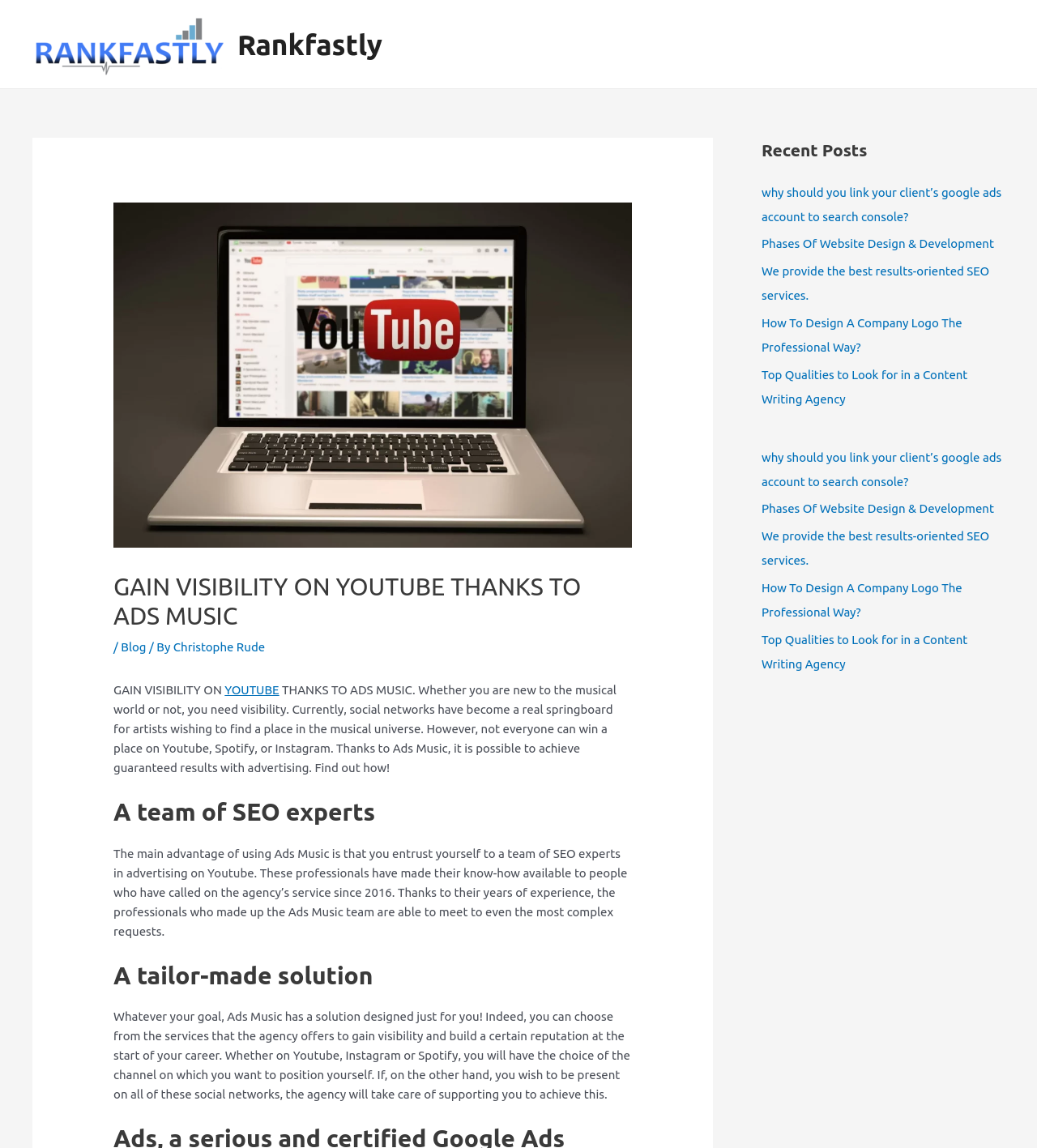What is the purpose of Ads Music?
From the screenshot, supply a one-word or short-phrase answer.

Gain visibility on Youtube